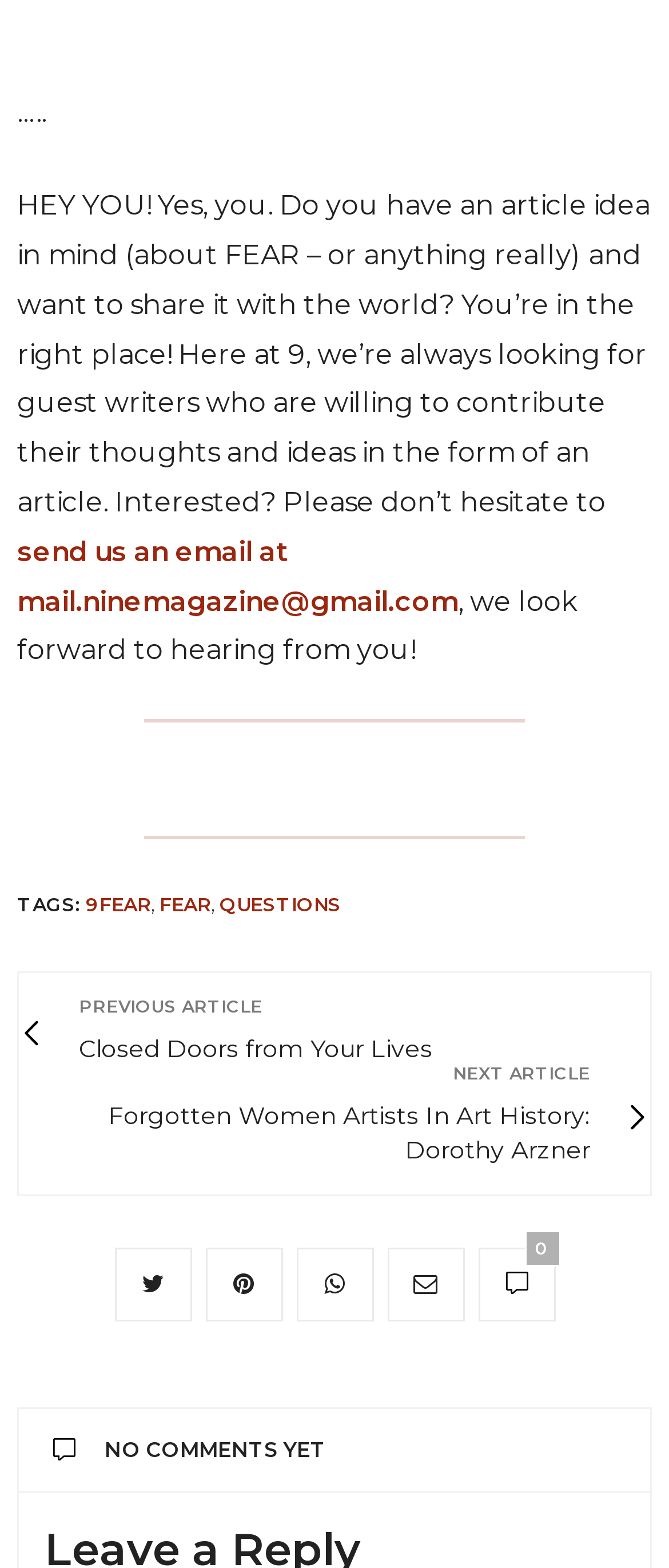Using the information from the screenshot, answer the following question thoroughly:
What is the email address to send article ideas?

The email address can be found in the introductory text, which invites users to send article ideas to mail.ninemagazine@gmail.com.